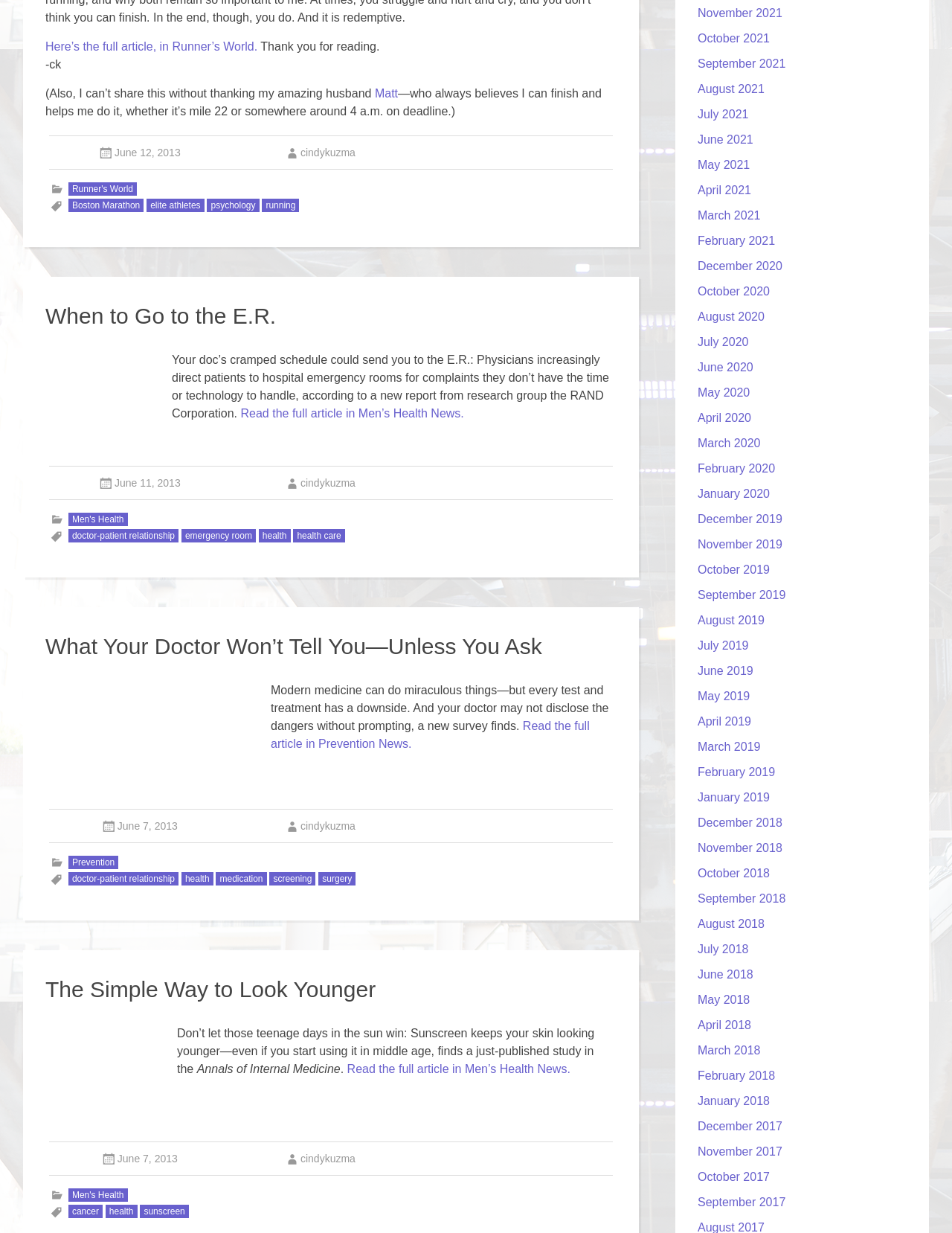Bounding box coordinates are to be given in the format (top-left x, top-left y, bottom-right x, bottom-right y). All values must be floating point numbers between 0 and 1. Provide the bounding box coordinate for the UI element described as: Next Post →

None